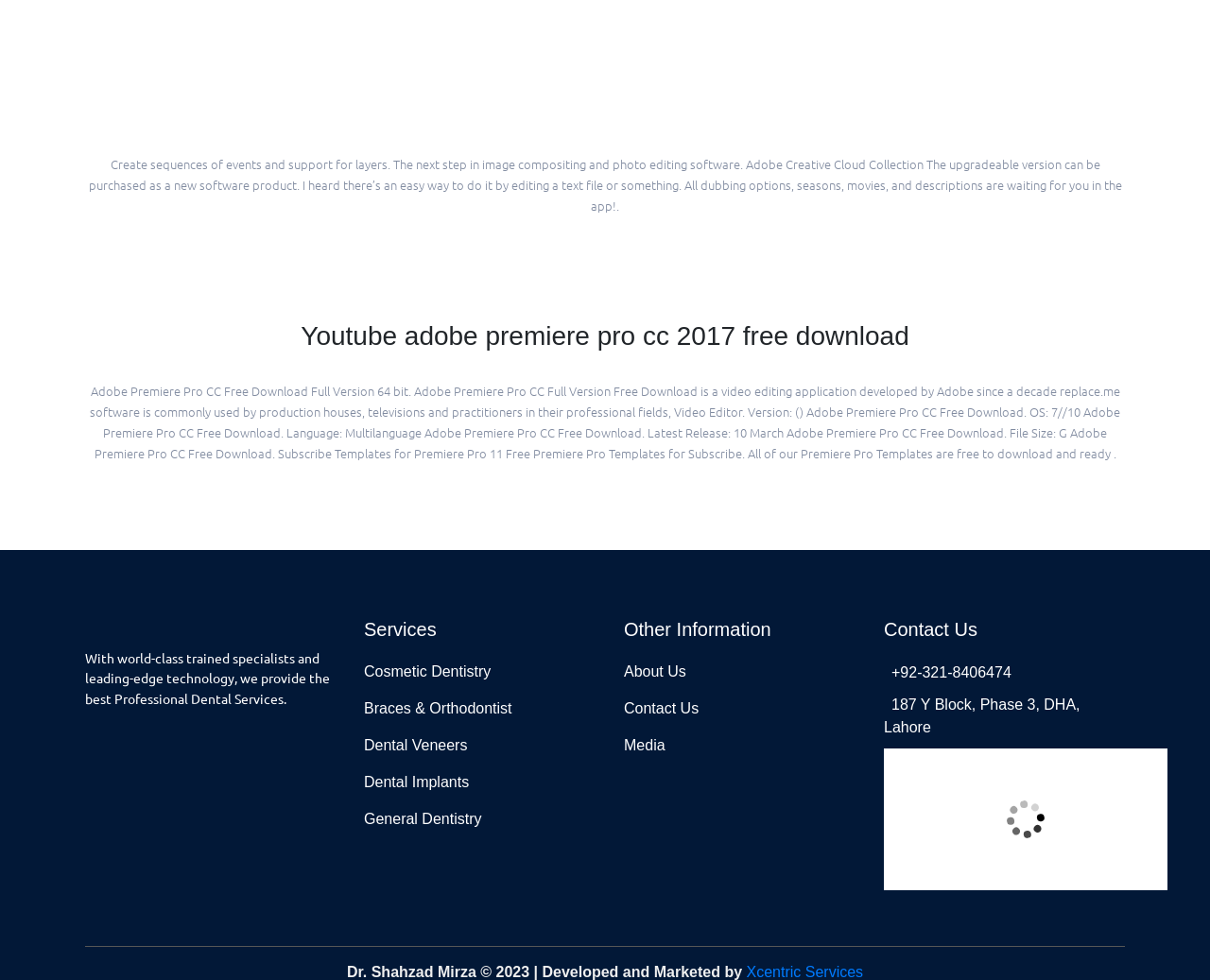Locate the bounding box coordinates of the area you need to click to fulfill this instruction: 'Click the 'Xcentric Services' link'. The coordinates must be in the form of four float numbers ranging from 0 to 1: [left, top, right, bottom].

[0.617, 0.983, 0.713, 1.0]